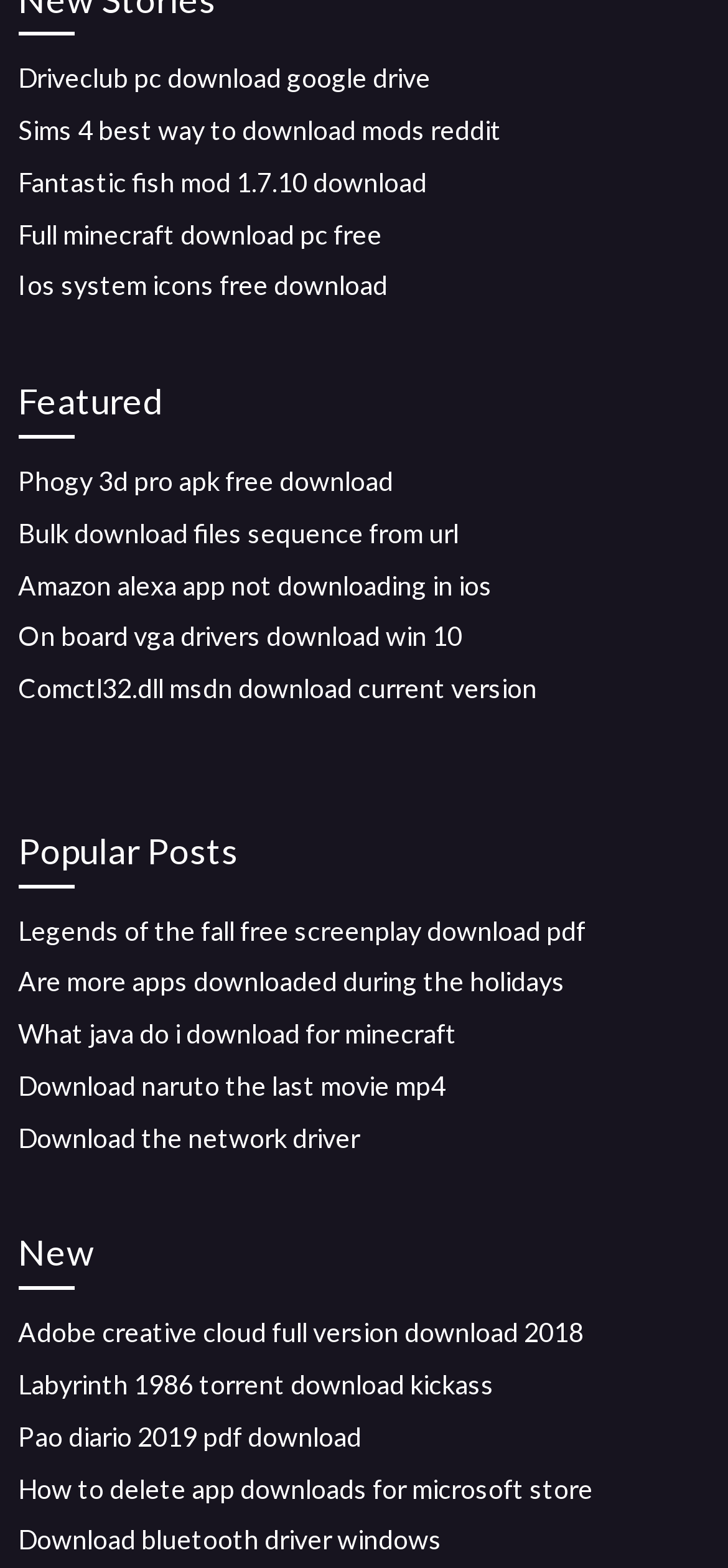Determine the bounding box coordinates of the section to be clicked to follow the instruction: "View Featured posts". The coordinates should be given as four float numbers between 0 and 1, formatted as [left, top, right, bottom].

[0.025, 0.238, 0.975, 0.28]